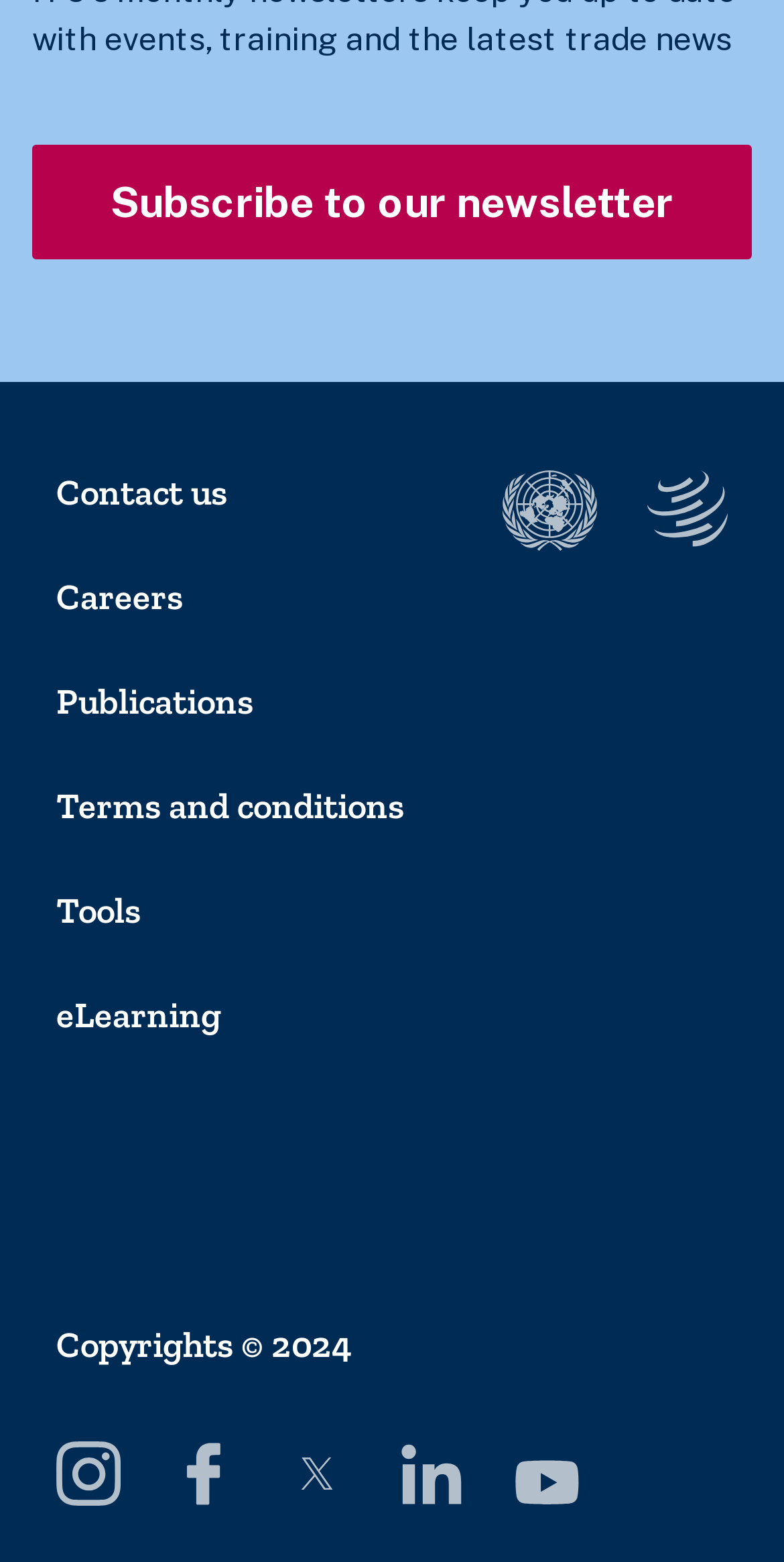What social media platforms are linked?
Based on the screenshot, provide a one-word or short-phrase response.

Instagram, Facebook, Twitter, Linkedin, Youtube, Flickr